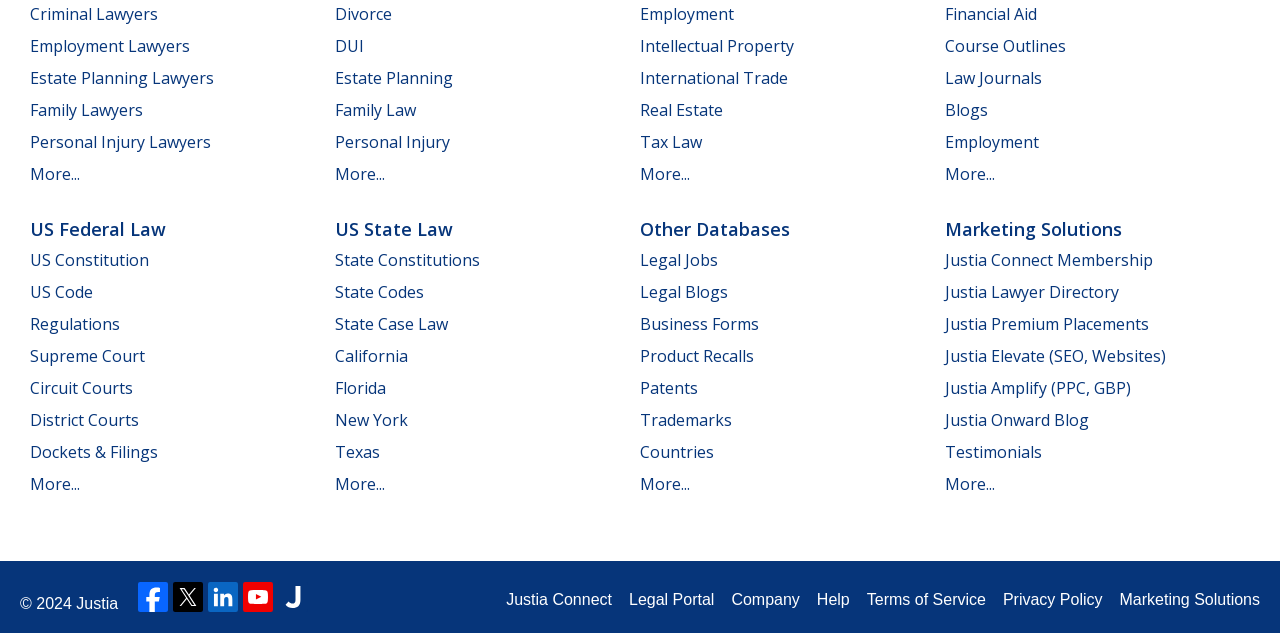What is the copyright year mentioned on this webpage?
Provide a detailed and extensive answer to the question.

The webpage has a copyright notice at the bottom, which mentions the year 2024, indicating that the content on the webpage is copyrighted until 2024.